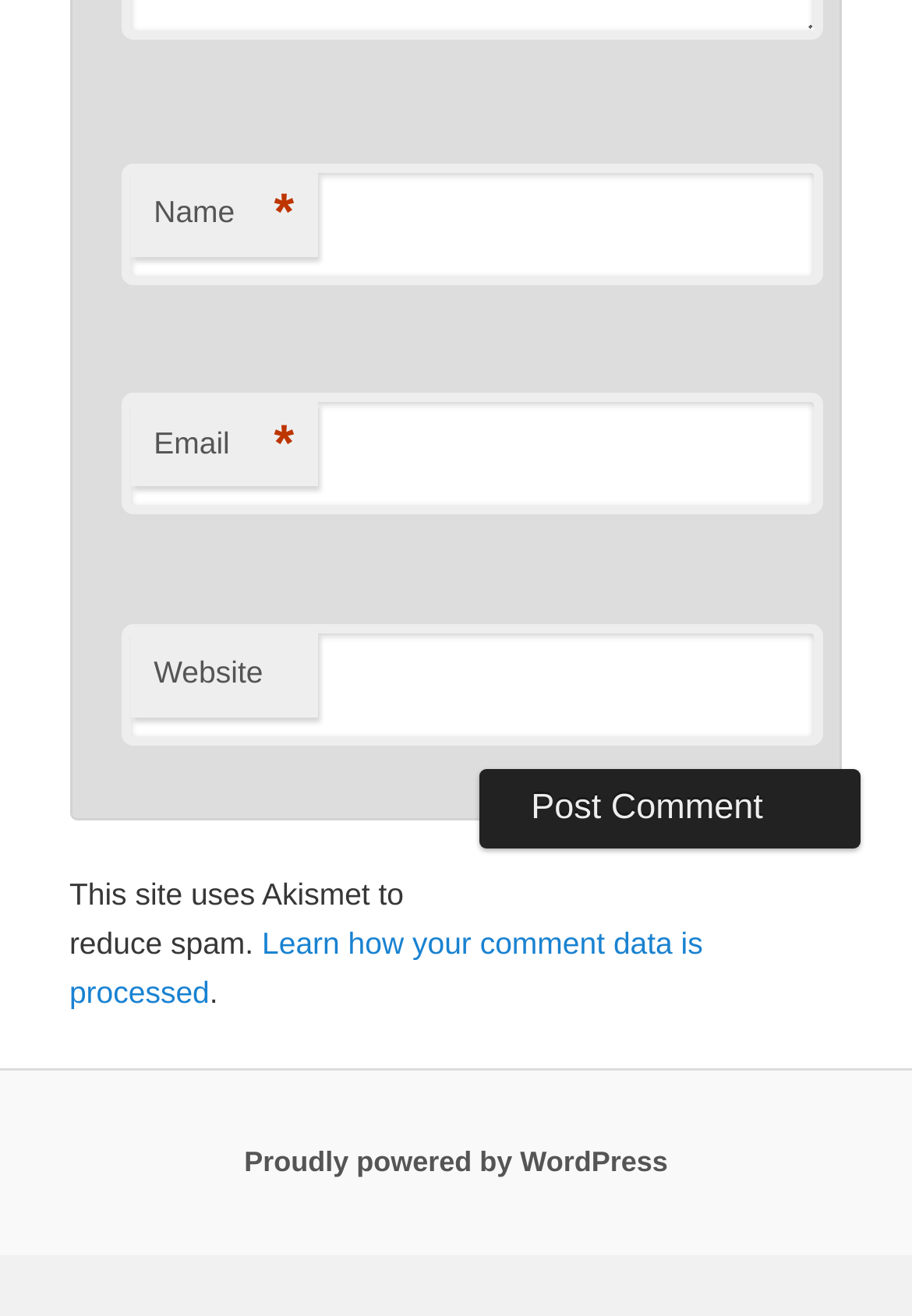What is the purpose of the website?
Provide an in-depth and detailed answer to the question.

The purpose of the website is likely for commenting because it has a form with fields for 'Name', 'Email', and 'Website', and a 'Post Comment' button, indicating that users can submit comments.